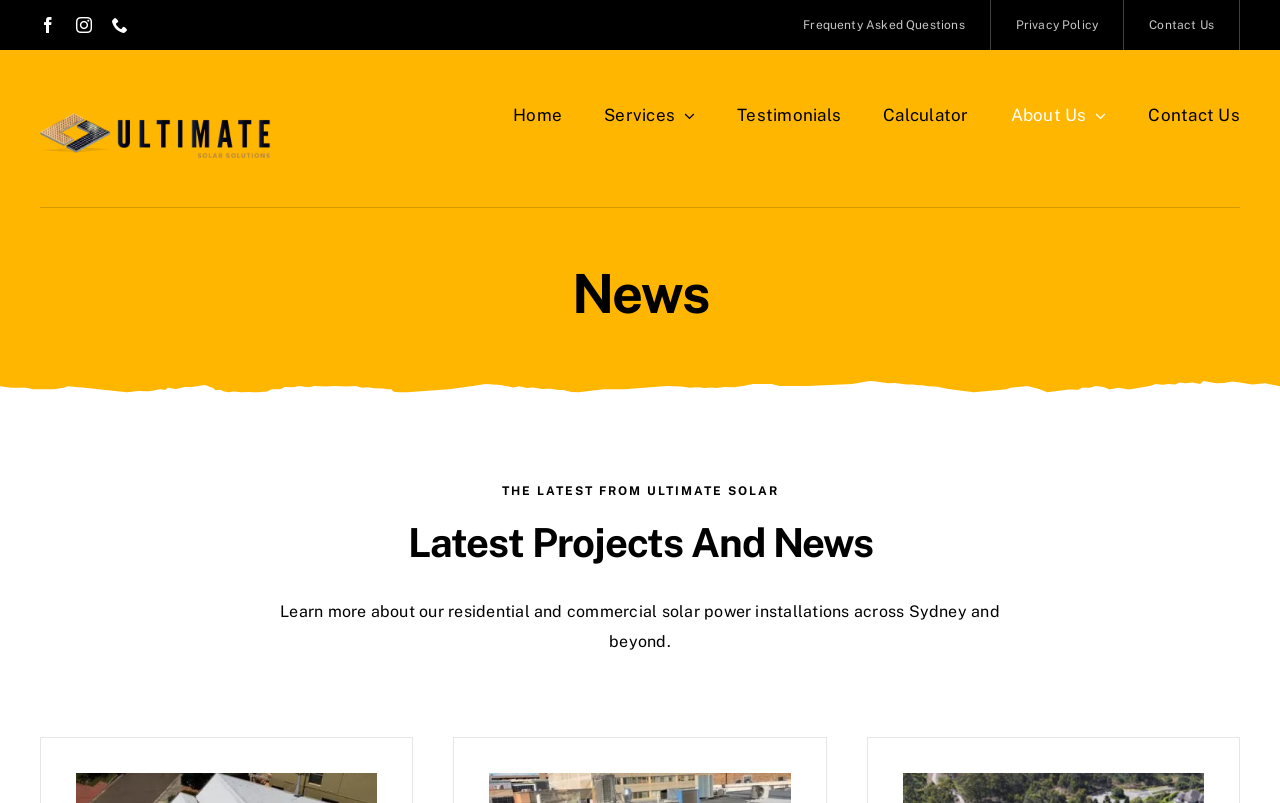Offer a detailed explanation of the webpage layout and contents.

The webpage is about News from Ultimate Solar. At the top left corner, there are three social media links: Facebook, Instagram, and a phone number. Below these links, there is a large navigation menu, Handyman Footer Right Menu, that spans across the page, containing links to Frequenty Asked Questions, Privacy Policy, and Contact Us.

On the left side, there is a link to USSl PNG-1, an image. Above this image, there is another navigation menu, Handyman Main Menu, that also spans across the page, containing links to Home, Services, Testimonials, Calculator, About Us, and Contact Us.

The main content of the page is headed by a large heading "News" at the top. Below this heading, there is a subheading "THE LATEST FROM ULTIMATE SOLAR". Further down, there is another heading "Latest Projects And News", followed by a paragraph of text that describes the company's residential and commercial solar power installations across Sydney and beyond.

Below this paragraph, there are three links to specific projects: Mount Keira, NSW, Mr Seafood, and Harrington Grove Country Club, which are likely news articles or case studies.